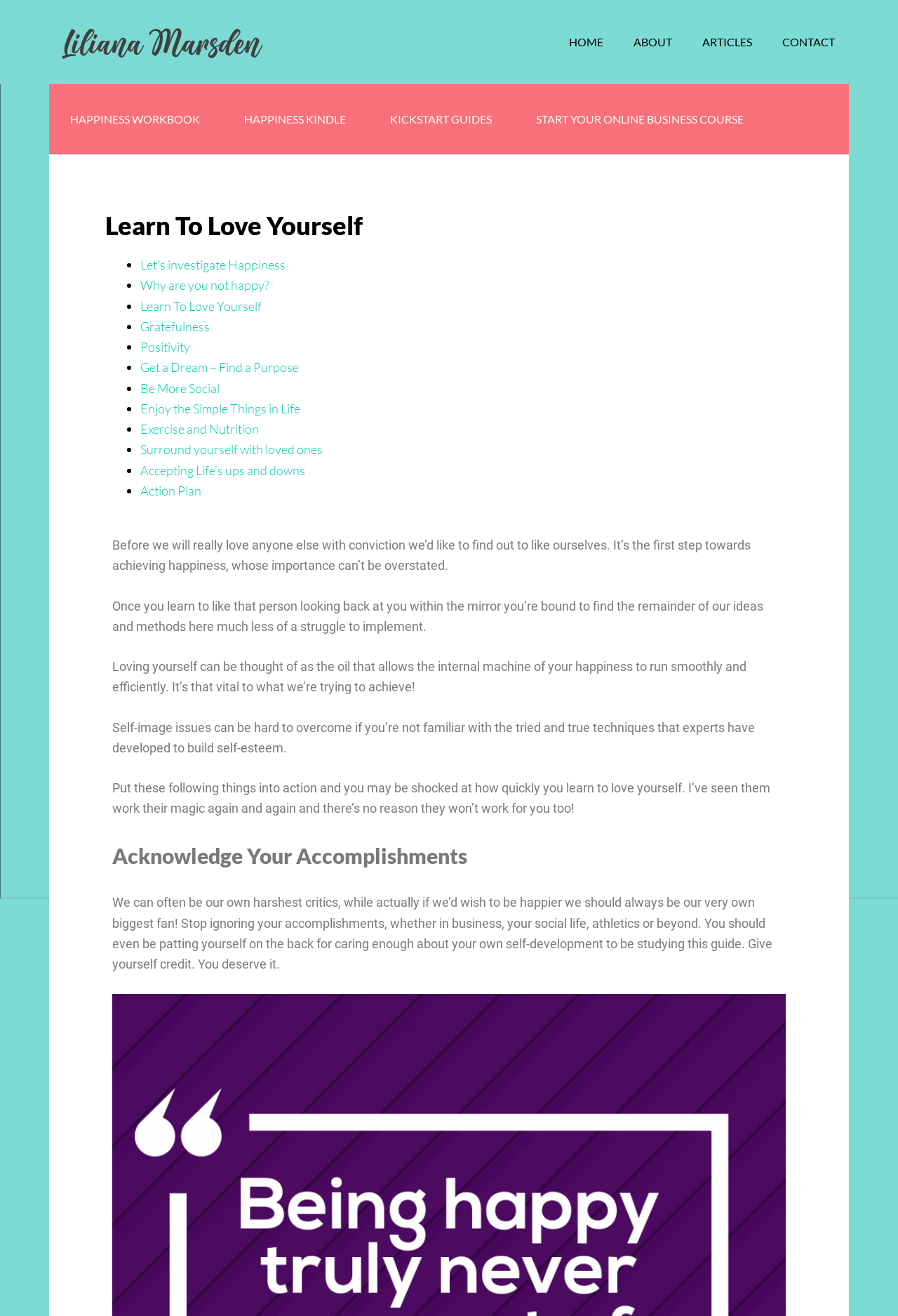What is the main topic of this webpage?
Provide a thorough and detailed answer to the question.

Based on the webpage content, it is clear that the main topic is about learning to love oneself, which is a crucial step towards achieving happiness. The webpage provides various tips and techniques to help individuals build self-esteem and overcome self-image issues.